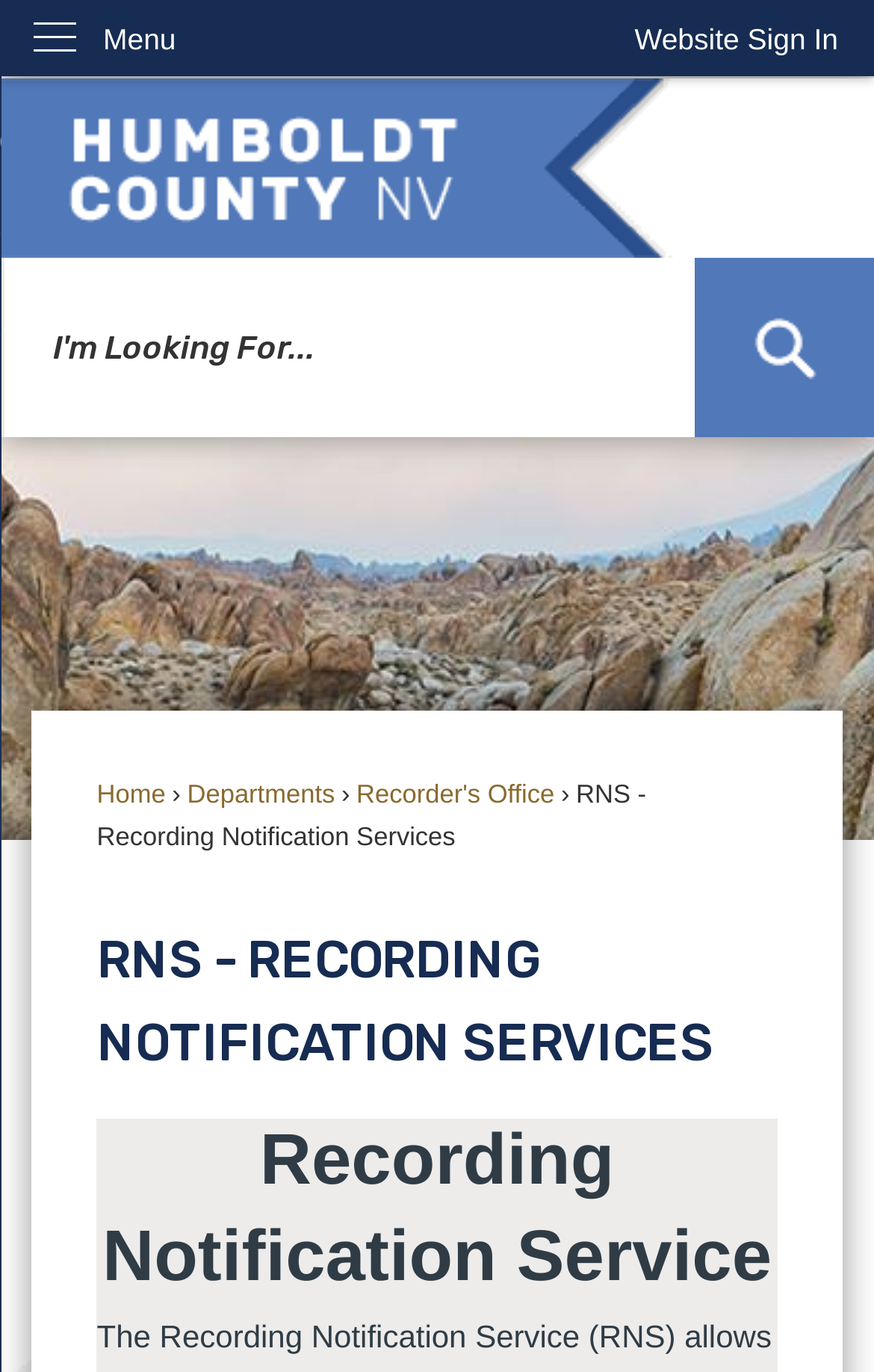Use a single word or phrase to answer the question: 
What is the purpose of the button at the top right corner?

Website Sign In